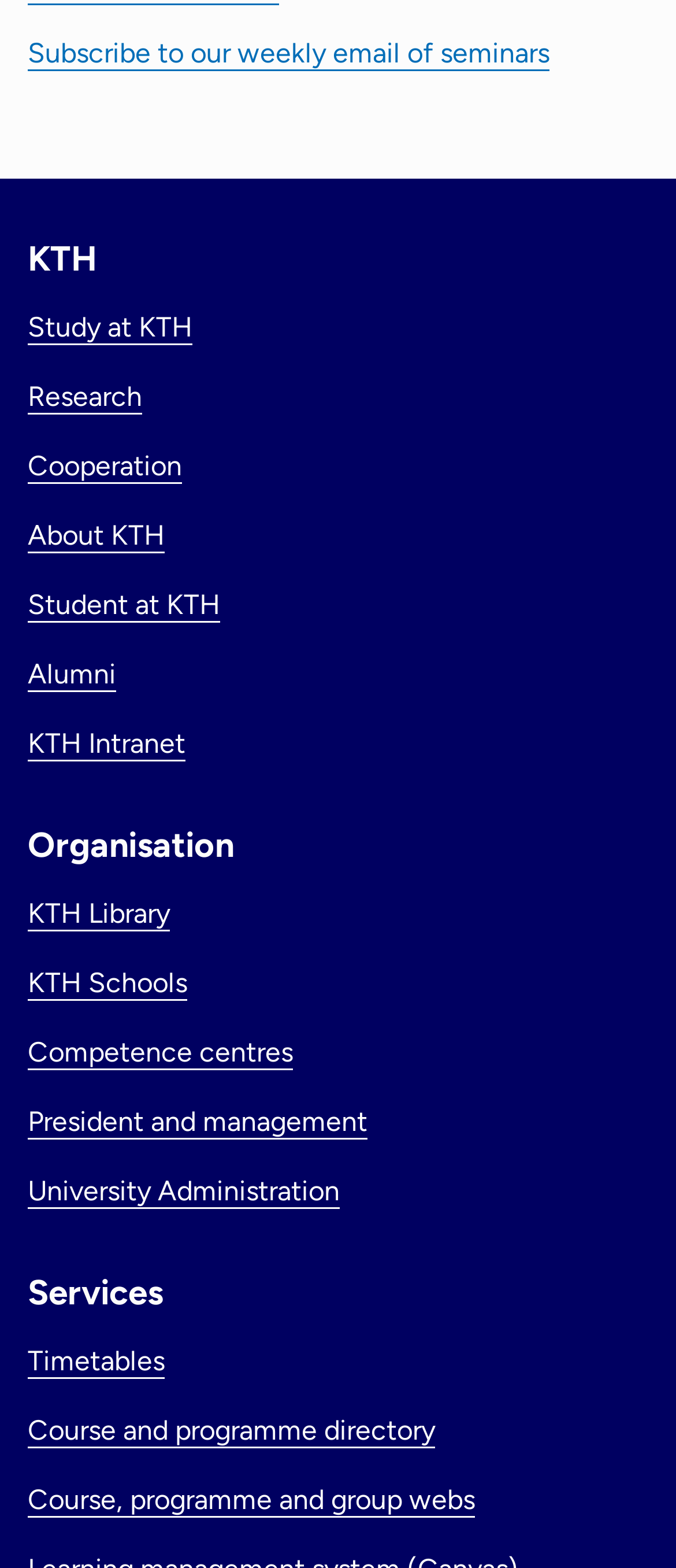Please provide a short answer using a single word or phrase for the question:
What is the second heading on the page?

Organisation